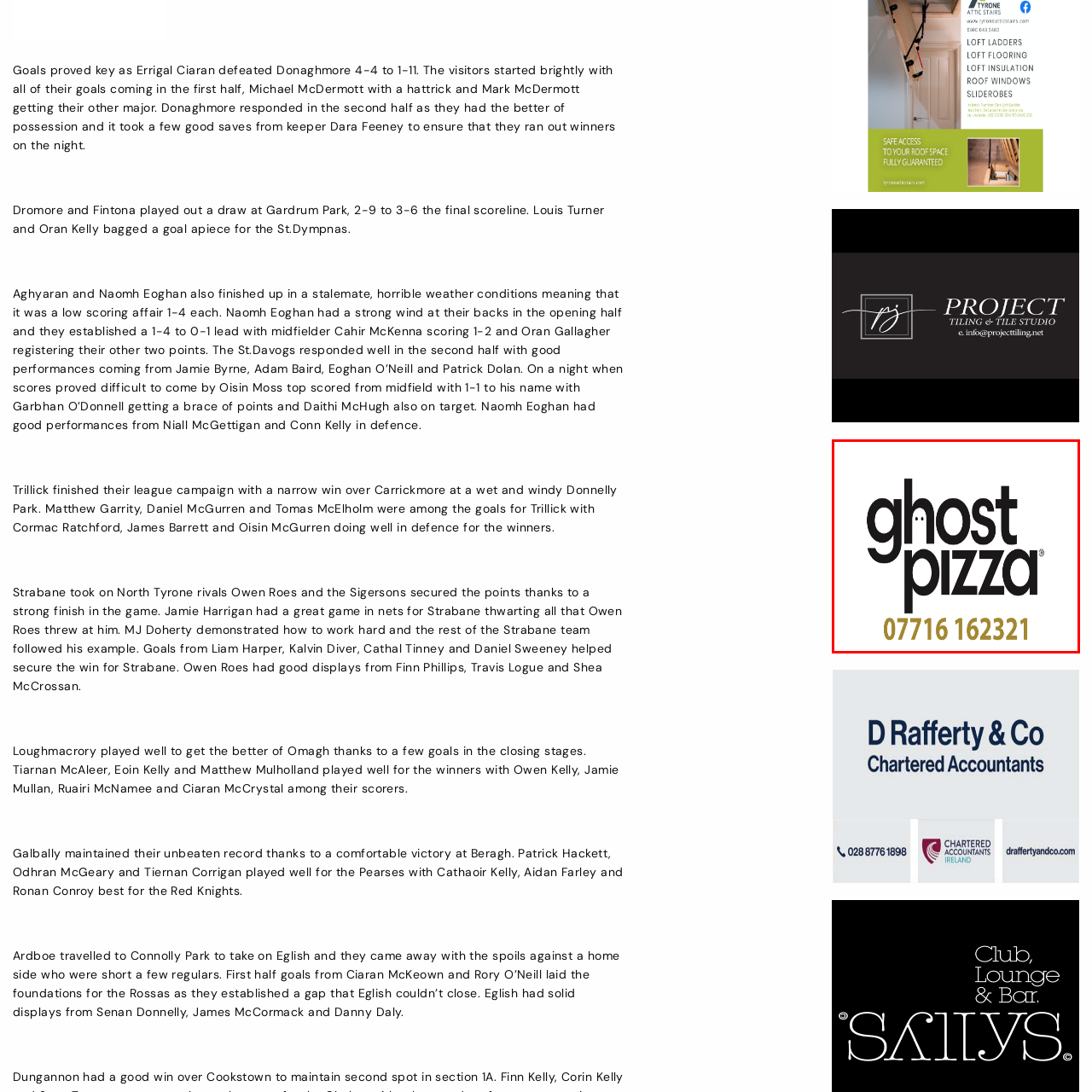Examine the picture highlighted with a red border, What accompanies the brand name in the logo? Please respond with a single word or phrase.

A playful ghost icon